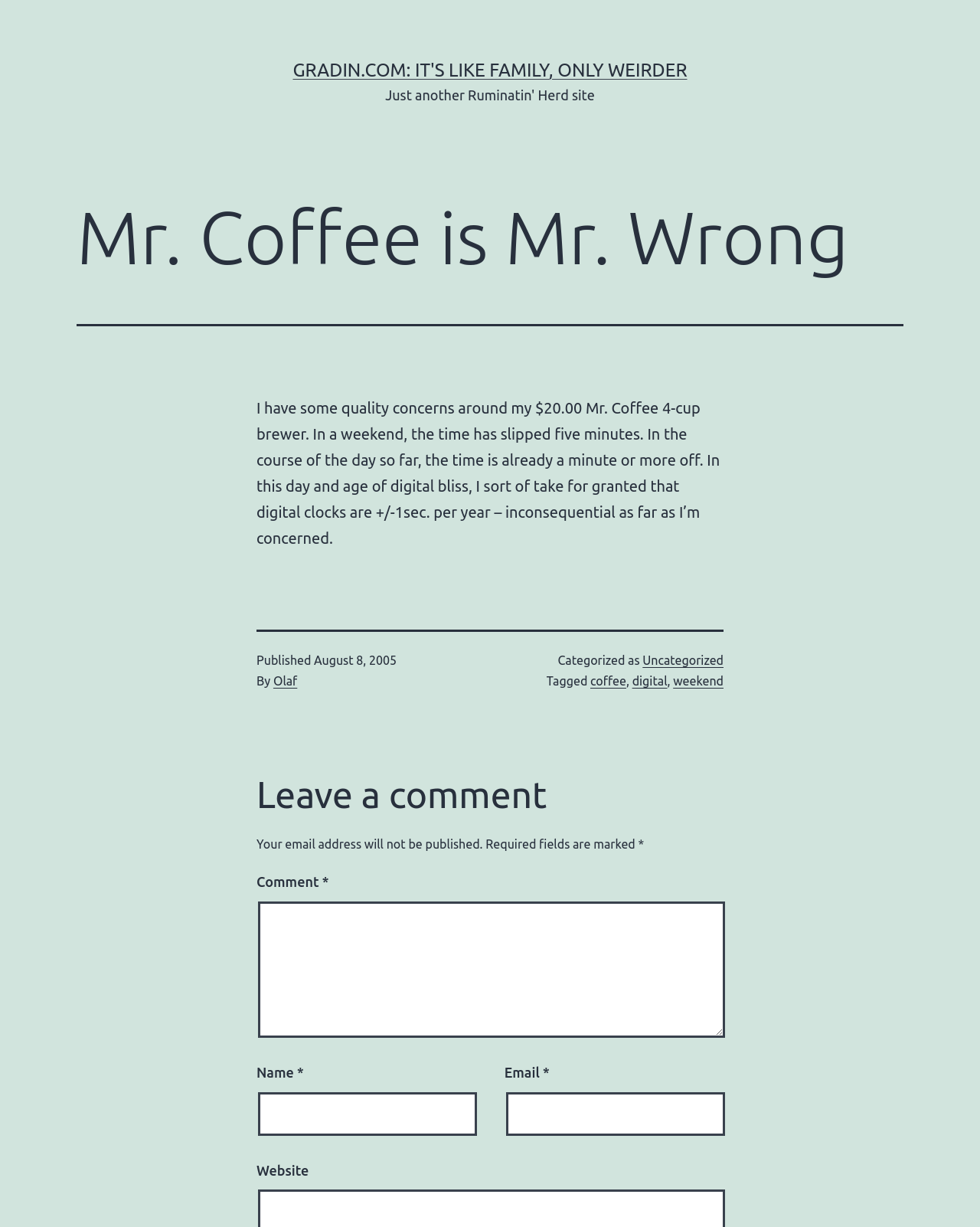Please give the bounding box coordinates of the area that should be clicked to fulfill the following instruction: "View October 2022". The coordinates should be in the format of four float numbers from 0 to 1, i.e., [left, top, right, bottom].

None